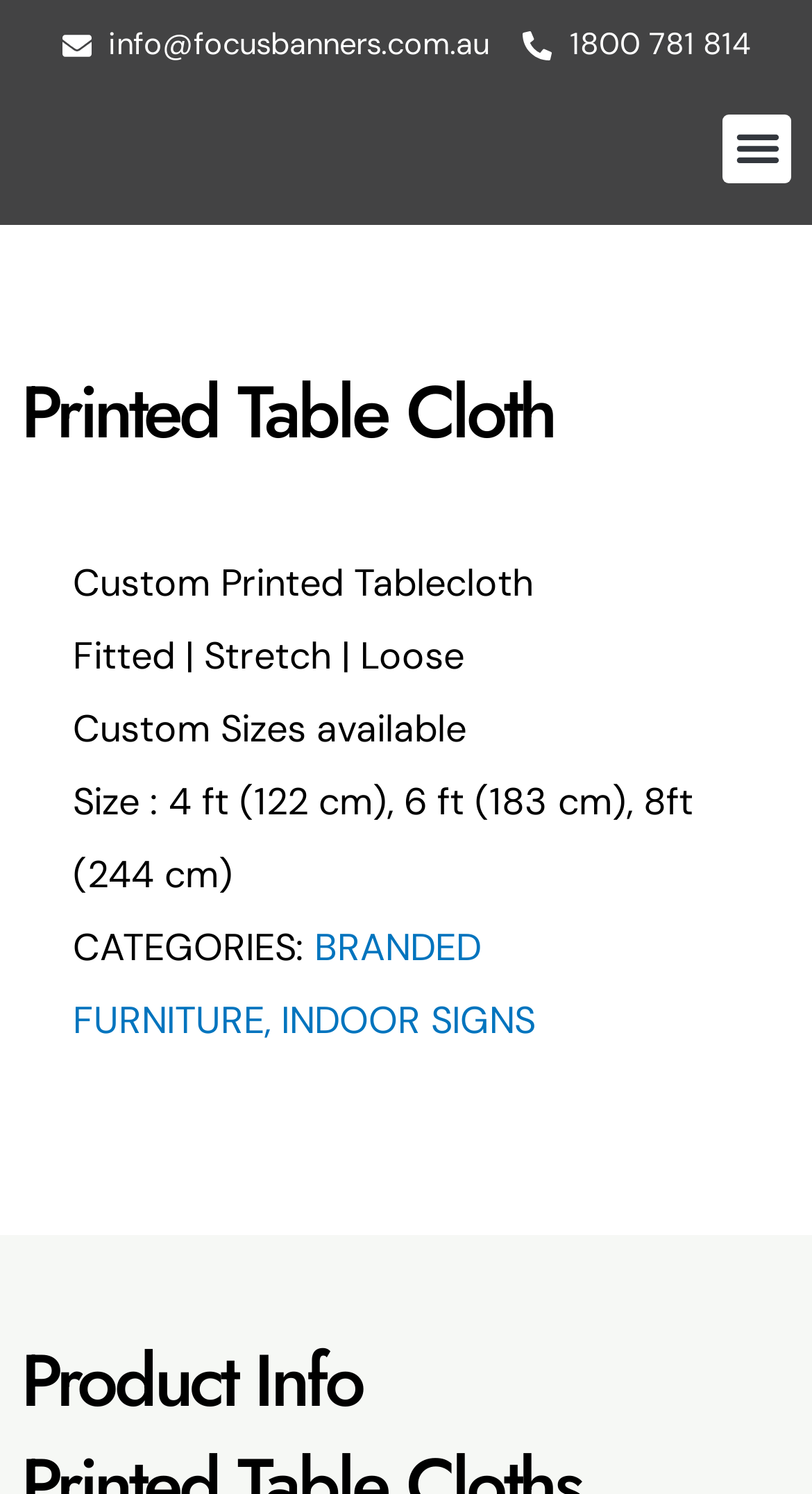Find and provide the bounding box coordinates for the UI element described here: "1800 781 814". The coordinates should be given as four float numbers between 0 and 1: [left, top, right, bottom].

[0.644, 0.014, 0.924, 0.049]